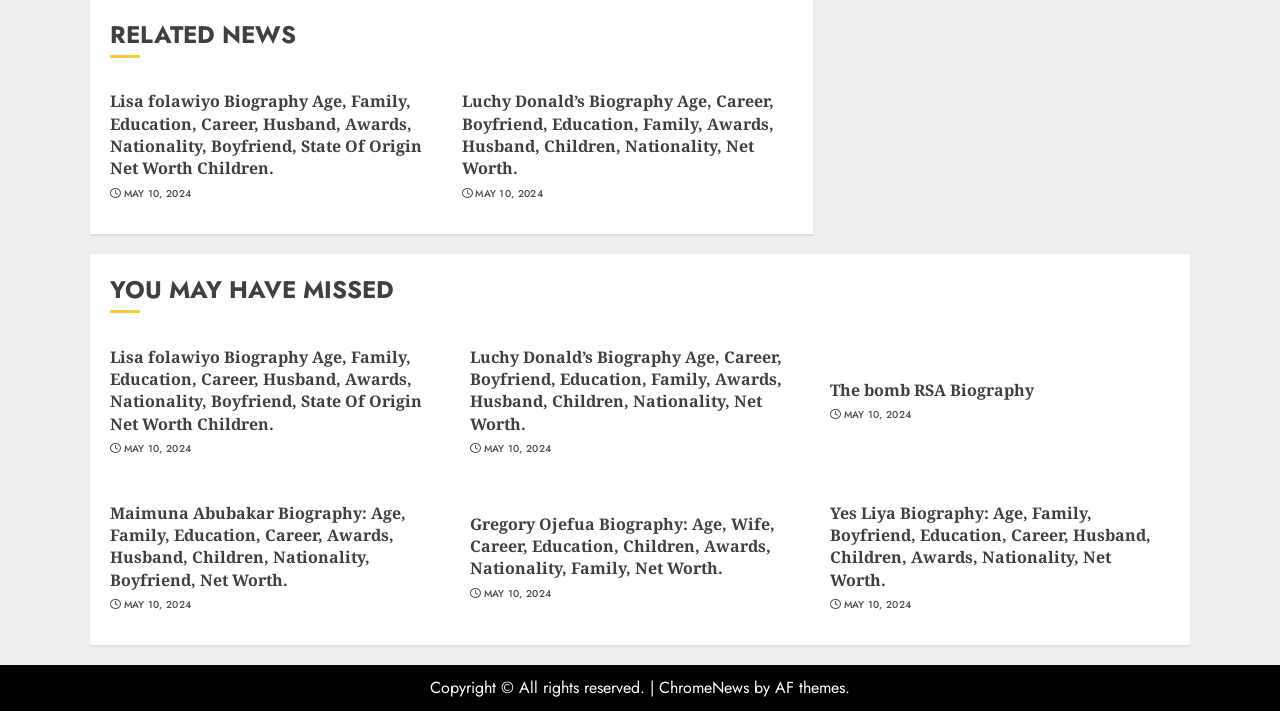Extract the bounding box coordinates for the described element: "The bomb RSA Biography". The coordinates should be represented as four float numbers between 0 and 1: [left, top, right, bottom].

[0.648, 0.533, 0.808, 0.566]